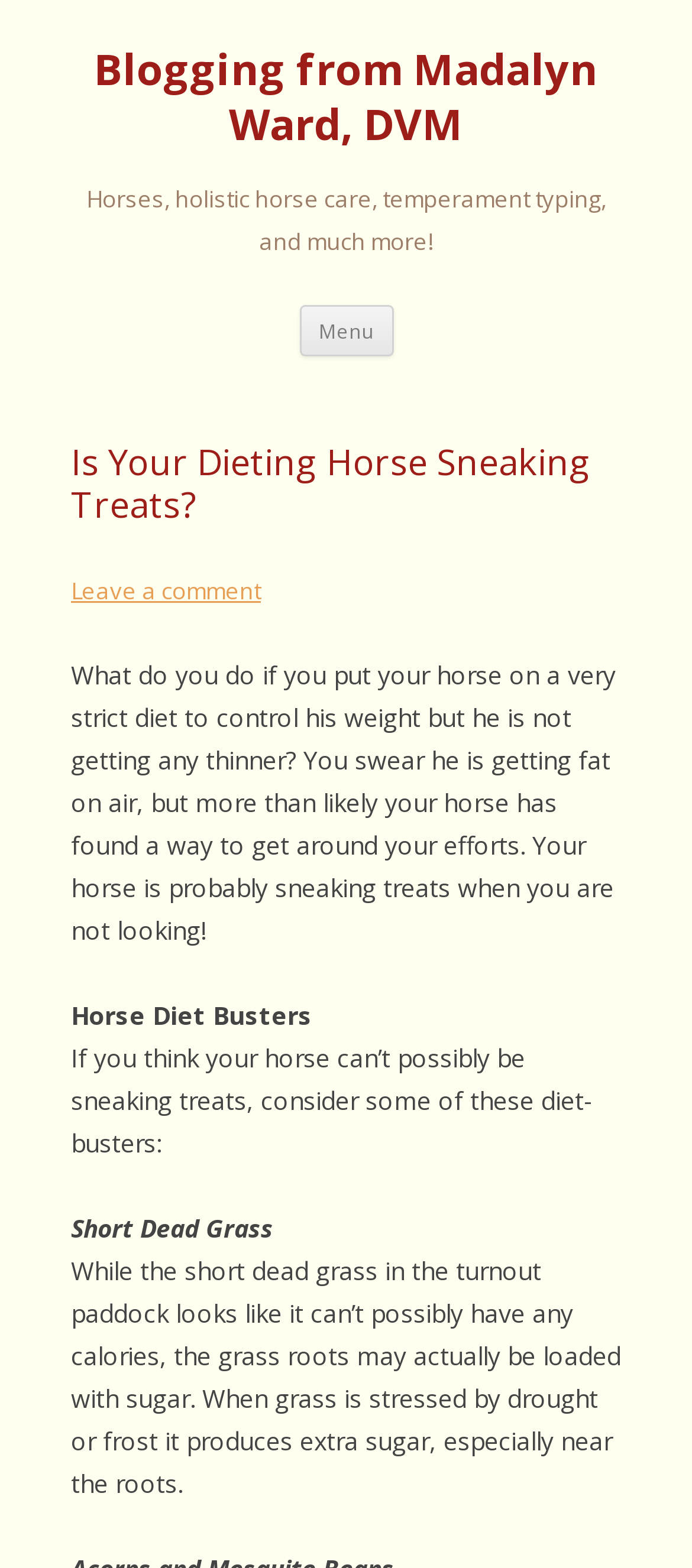What is the topic of the blog post?
Give a detailed and exhaustive answer to the question.

The topic of the blog post can be determined by looking at the heading 'Is Your Dieting Horse Sneaking Treats?' and the content of the blog post which discusses the issue of a horse not losing weight despite being on a strict diet.